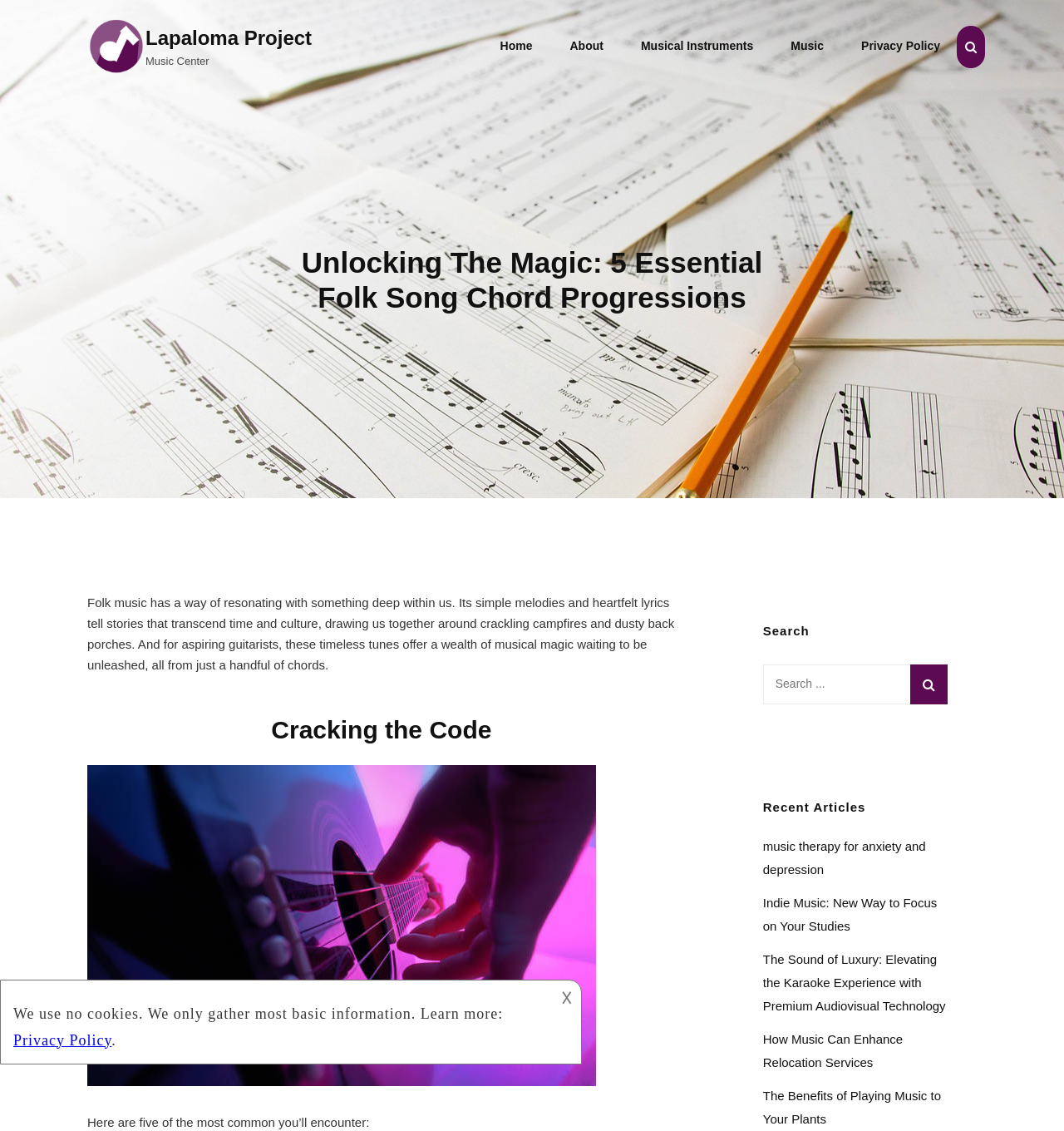What is the name of the project?
Please provide a comprehensive answer based on the visual information in the image.

The name of the project can be found in the top-left corner of the webpage, where it is written as 'Unlocking the Magic: 5 Essential Folk Song Chord Progressions – Lapaloma Project'. It is also mentioned as a link and an image with the same name.